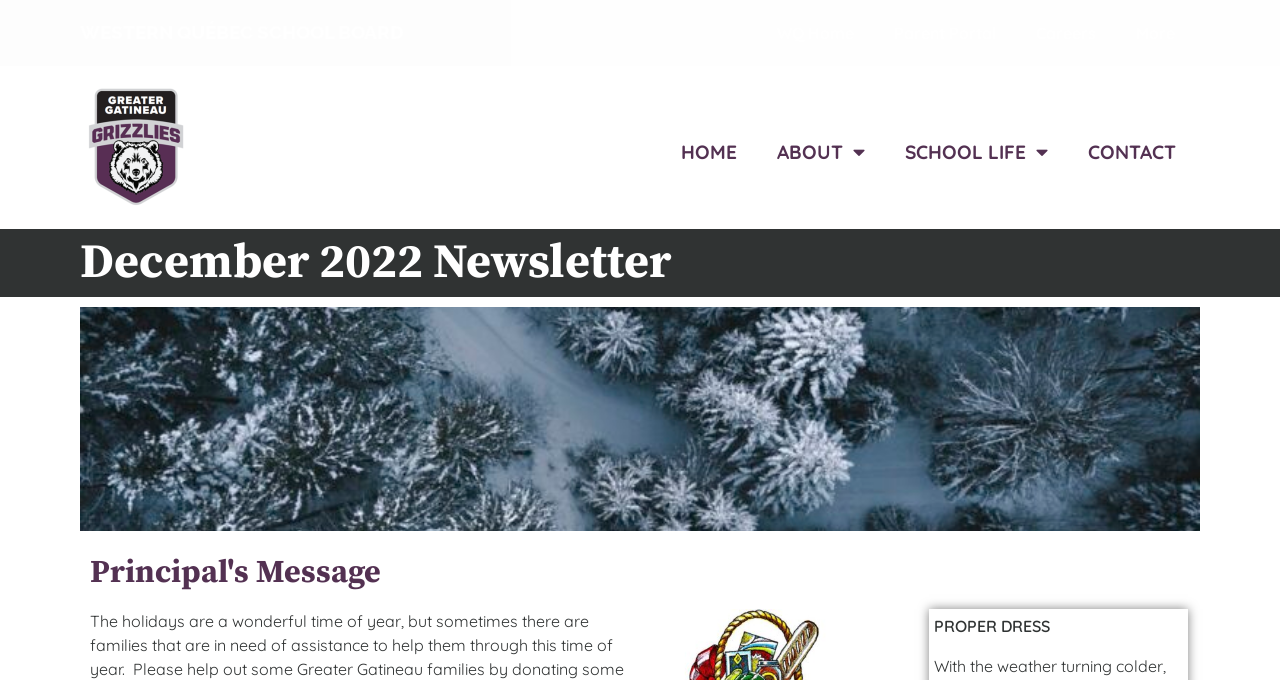Please identify the bounding box coordinates of the element that needs to be clicked to execute the following command: "read Principal's Message". Provide the bounding box using four float numbers between 0 and 1, formatted as [left, top, right, bottom].

[0.07, 0.819, 0.93, 0.866]